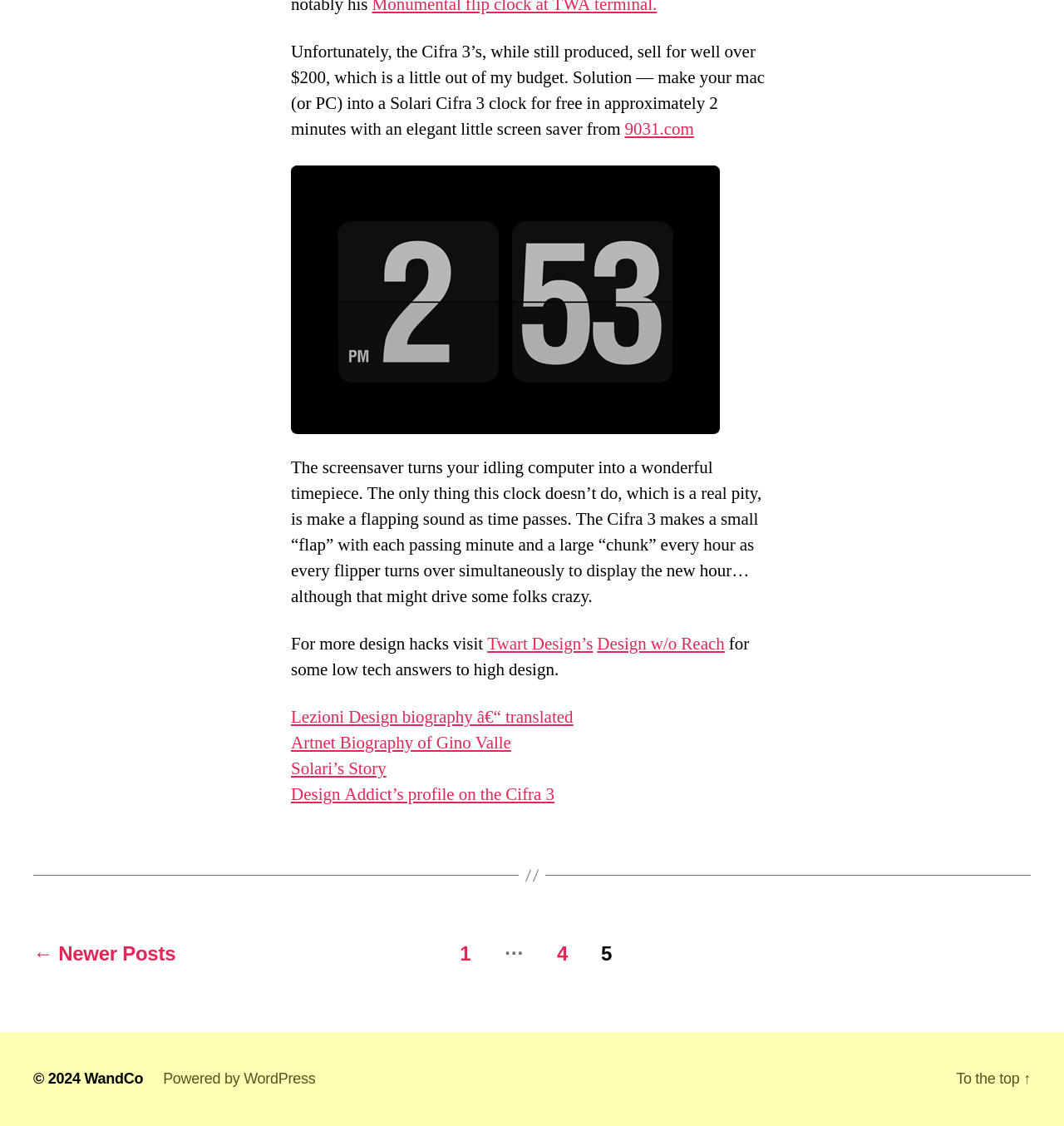Provide a short answer using a single word or phrase for the following question: 
What is the name of the screen saver mentioned?

Fliqlo